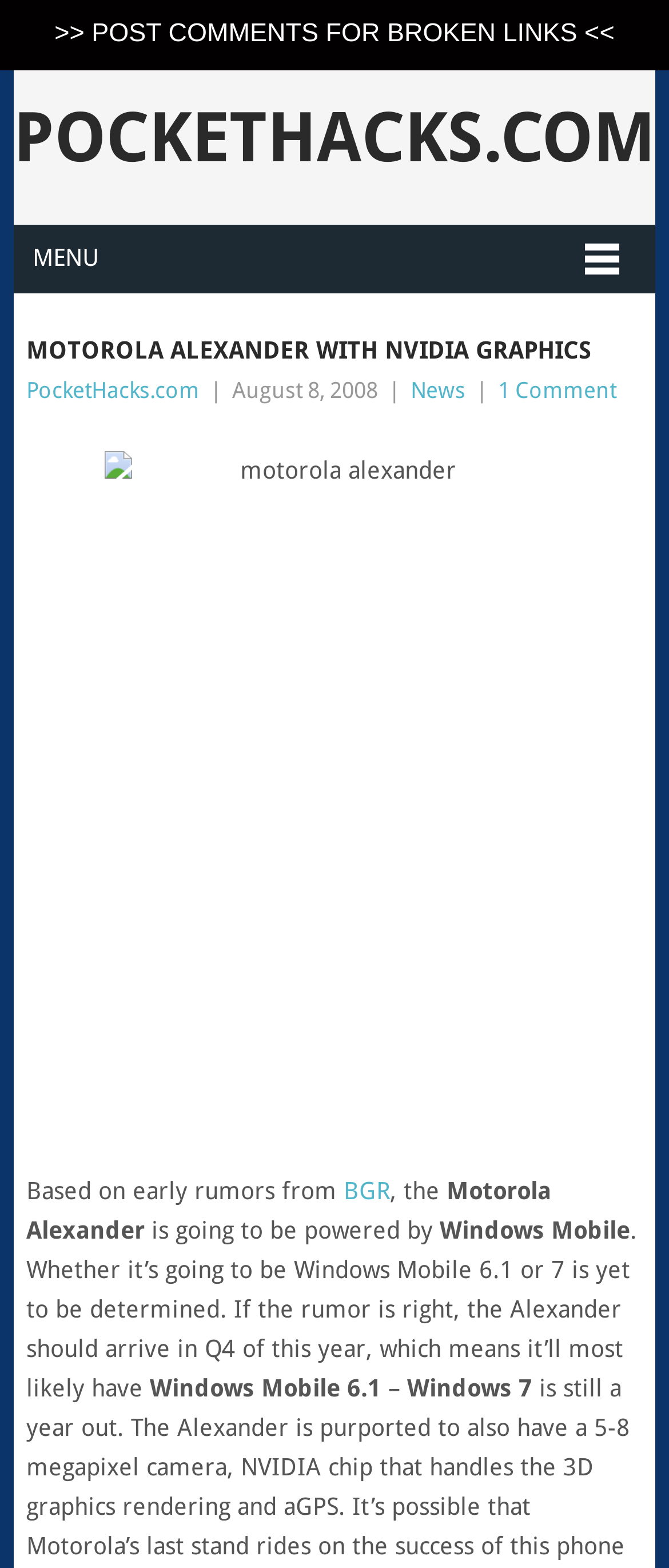Identify the bounding box for the given UI element using the description provided. Coordinates should be in the format (top-left x, top-left y, bottom-right x, bottom-right y) and must be between 0 and 1. Here is the description: 1 Comment

[0.744, 0.24, 0.921, 0.257]